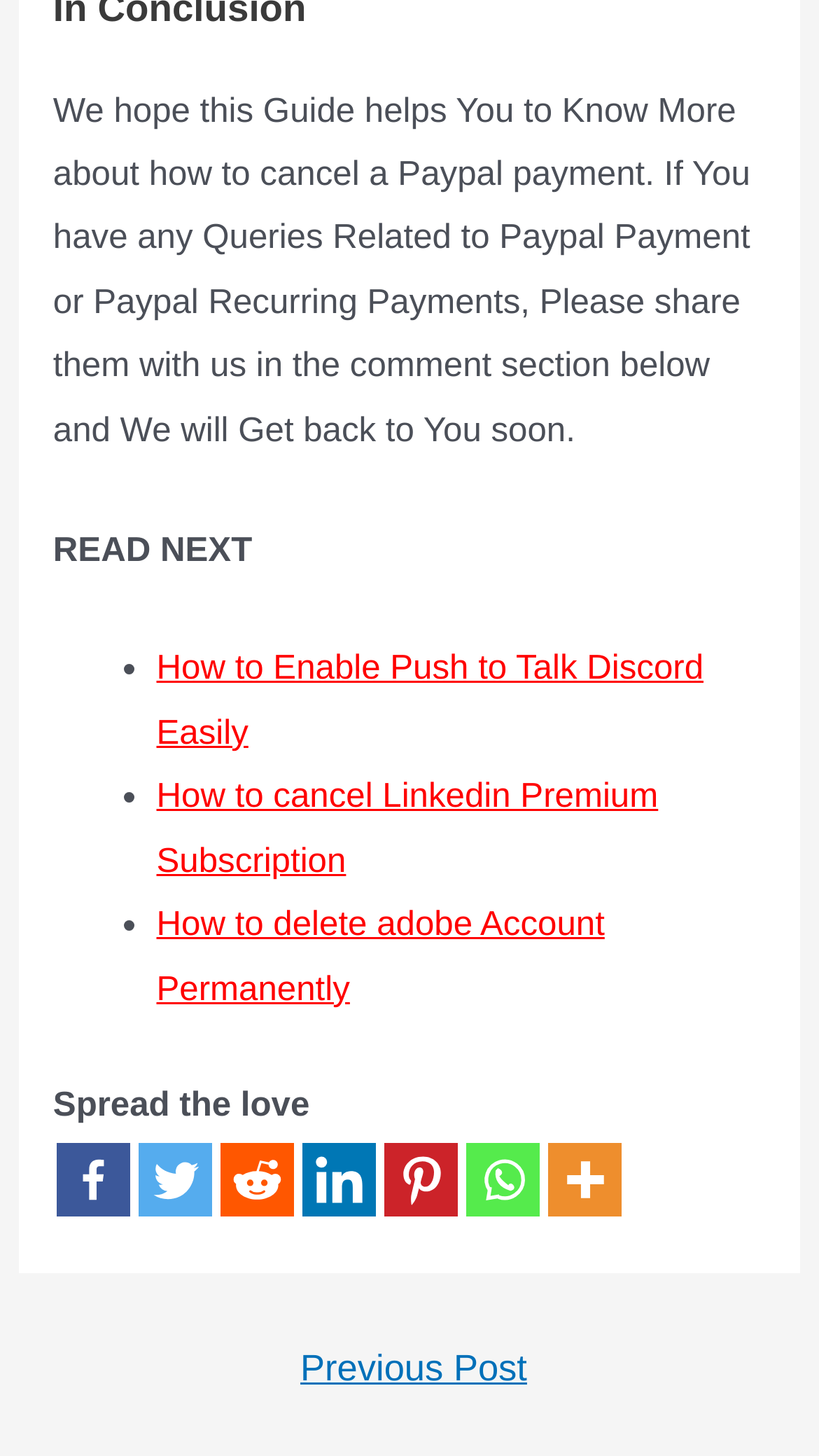Locate the bounding box of the user interface element based on this description: "title="Reddit"".

[0.27, 0.786, 0.36, 0.836]